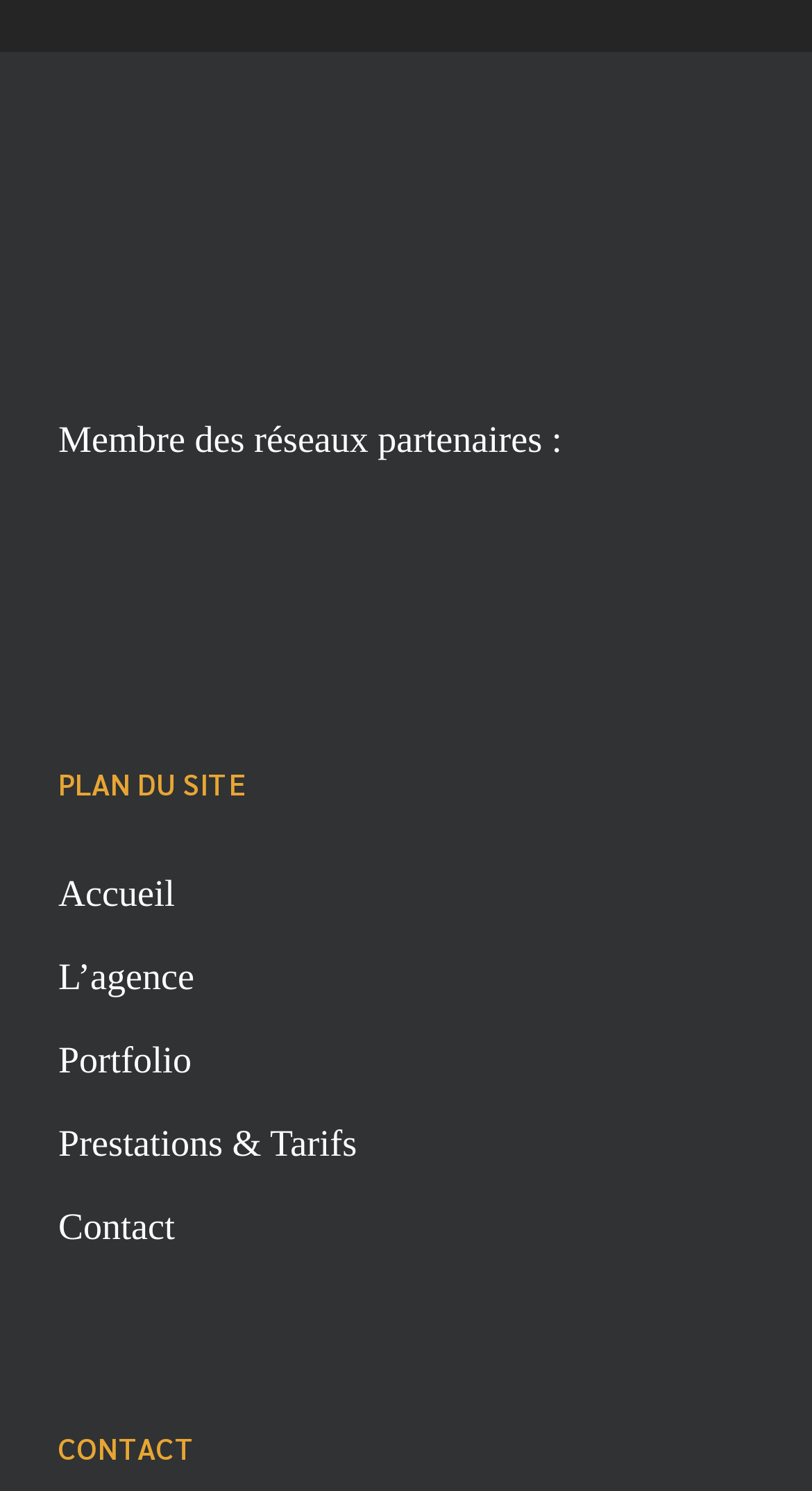Provide a brief response to the question below using a single word or phrase: 
What is the first item in the site plan?

Accueil